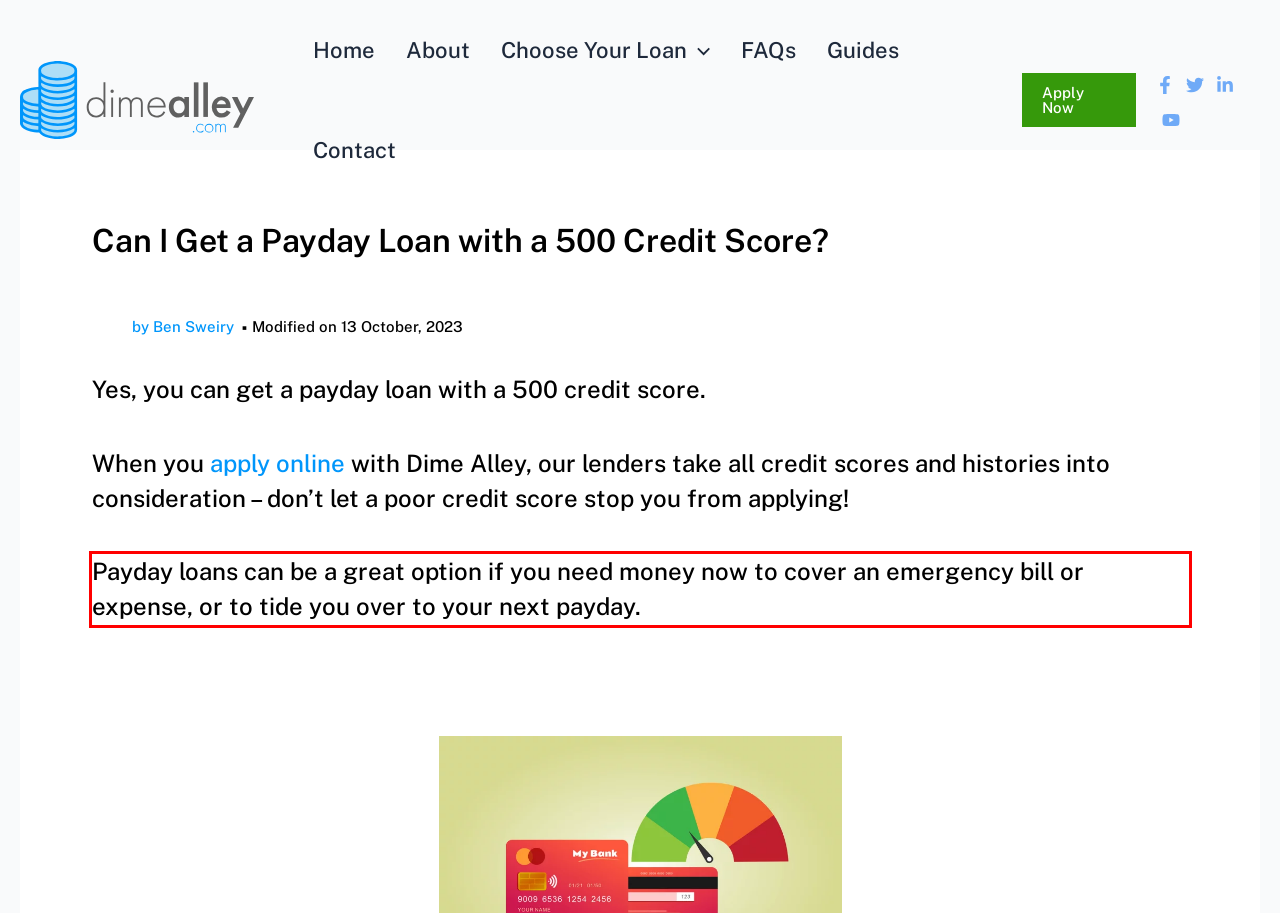Analyze the screenshot of a webpage where a red rectangle is bounding a UI element. Extract and generate the text content within this red bounding box.

Payday loans can be a great option if you need money now to cover an emergency bill or expense, or to tide you over to your next payday.